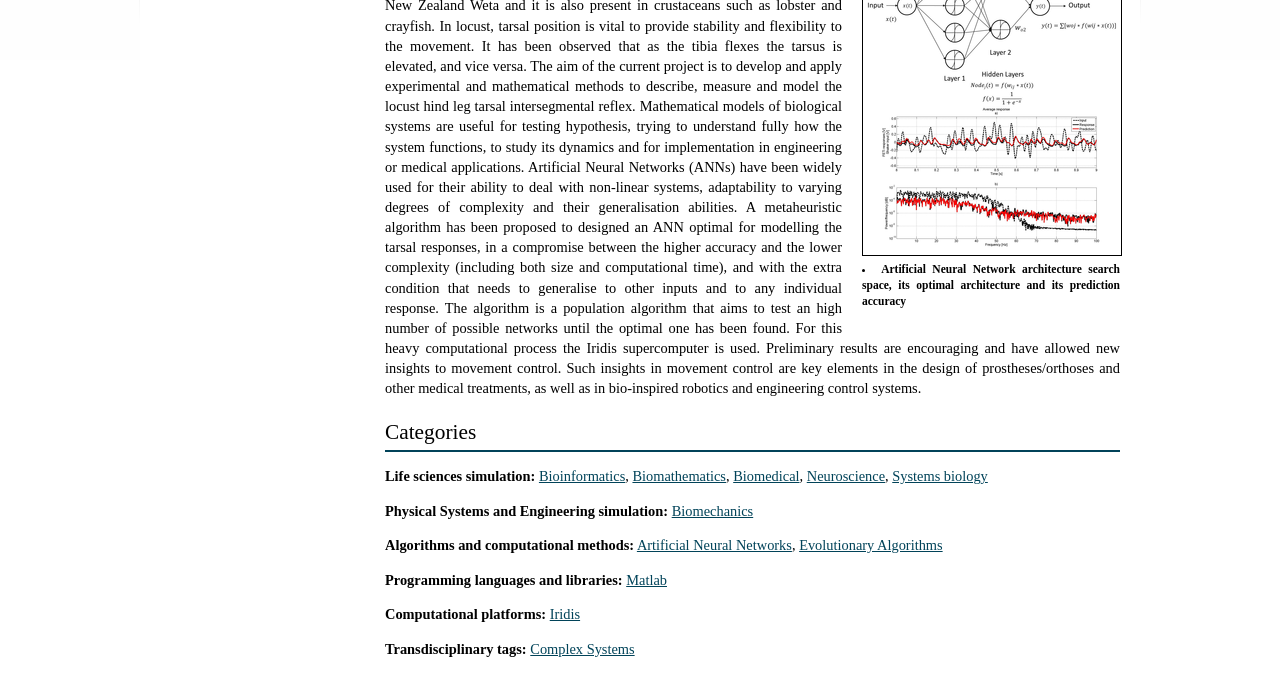Identify and provide the bounding box coordinates of the UI element described: "Systems biology". The coordinates should be formatted as [left, top, right, bottom], with each number being a float between 0 and 1.

[0.697, 0.685, 0.772, 0.709]